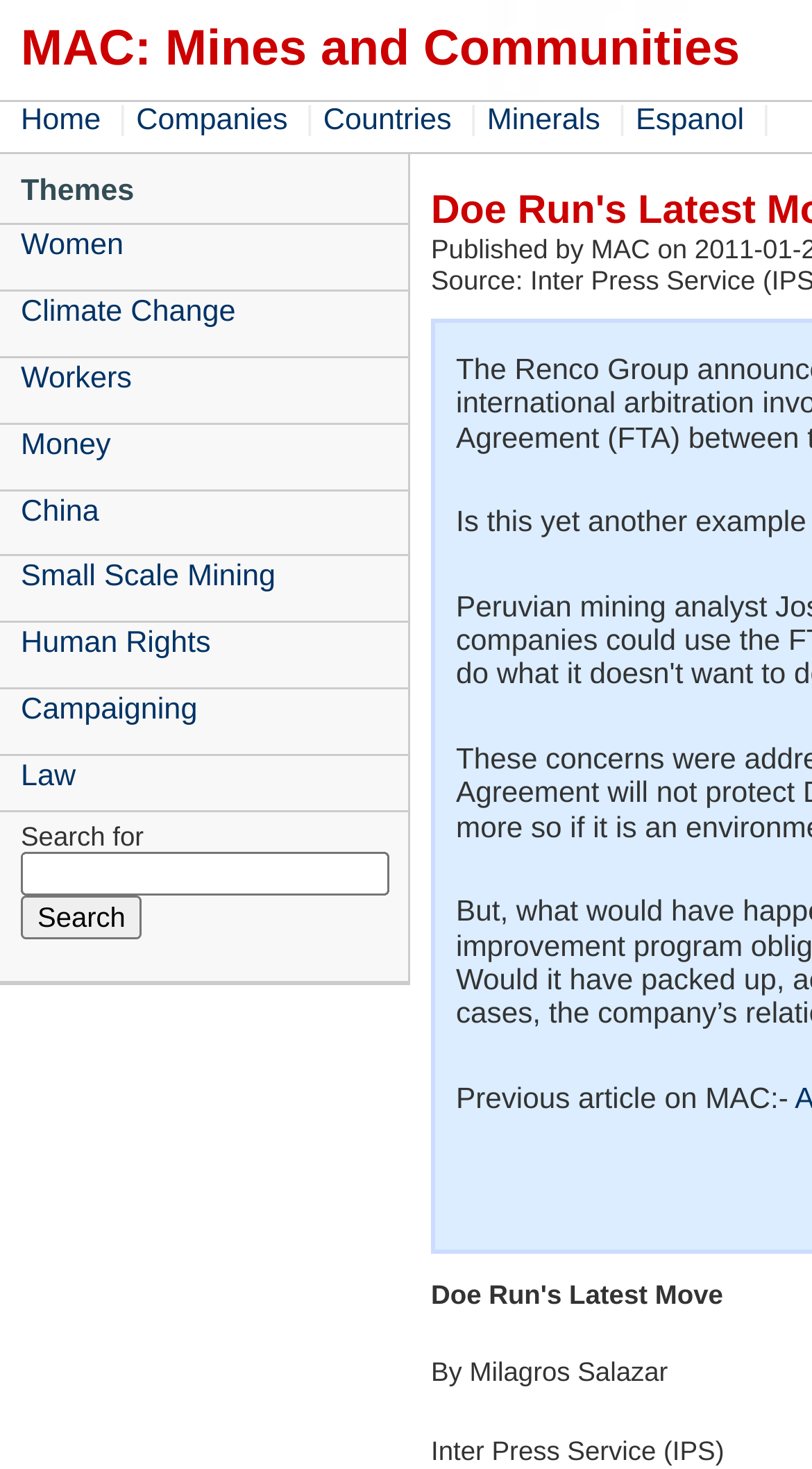Please identify the bounding box coordinates of the area that needs to be clicked to follow this instruction: "search for something".

[0.026, 0.581, 0.479, 0.61]